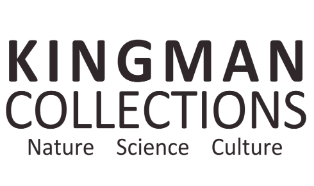Provide an in-depth description of the image you see.

The image features the logo of Kingman Collections, prominently displaying the words "KINGMAN COLLECTIONS" in bold, uppercase letters. Below this title are the words "Nature," "Science," and "Culture," each separated by a small space, indicating the diverse themes that the collection encompasses. The logo reflects the organization’s aim to represent a variety of disciplines, highlighting its commitment to educational engagement with the community. Kingman Collections is dedicated to curating programs, collection loans, and events that foster collaboration, inviting public interest and involvement in its activities.